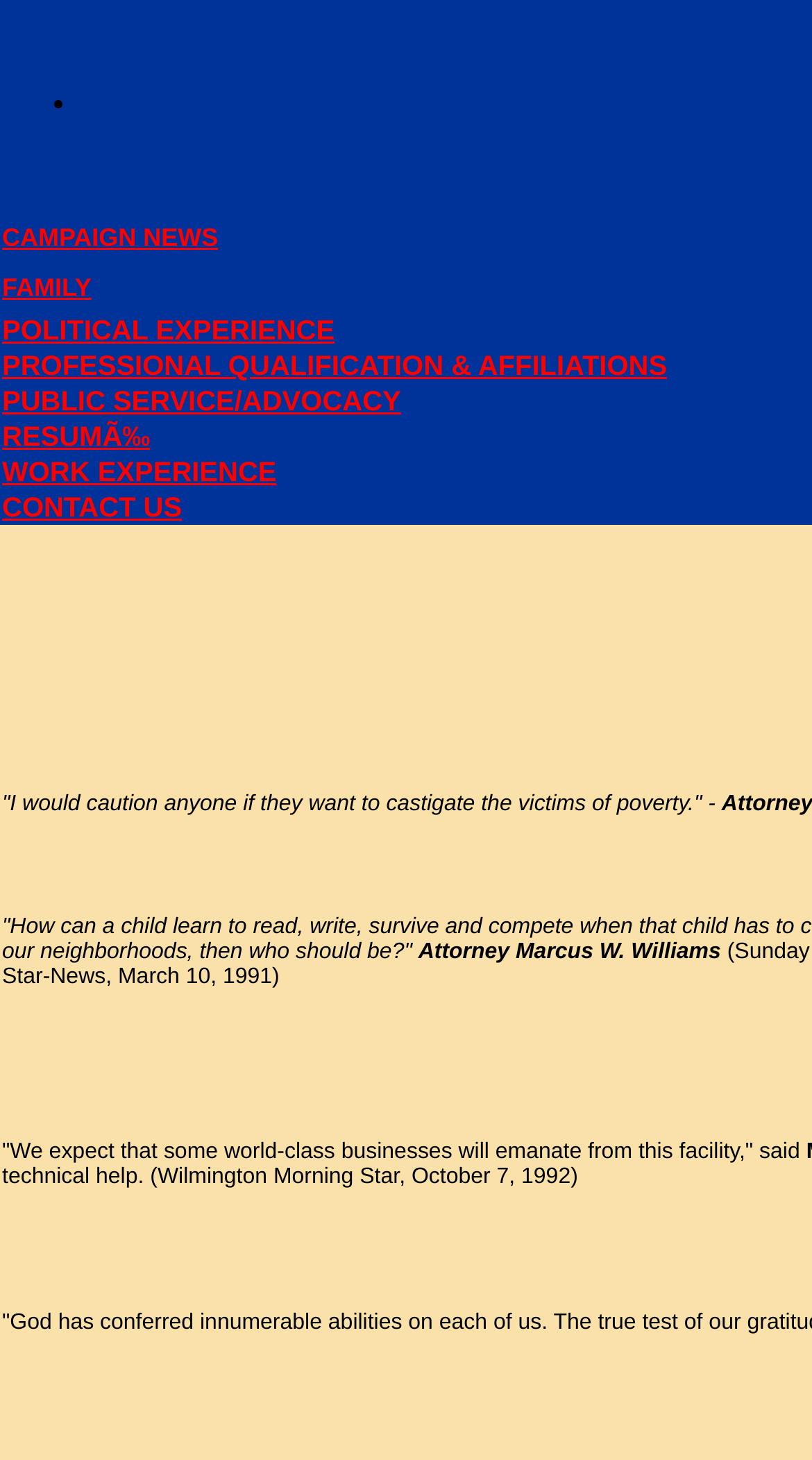Please determine the bounding box coordinates of the element's region to click in order to carry out the following instruction: "Read about POLITICAL EXPERIENCE". The coordinates should be four float numbers between 0 and 1, i.e., [left, top, right, bottom].

[0.003, 0.215, 0.412, 0.236]